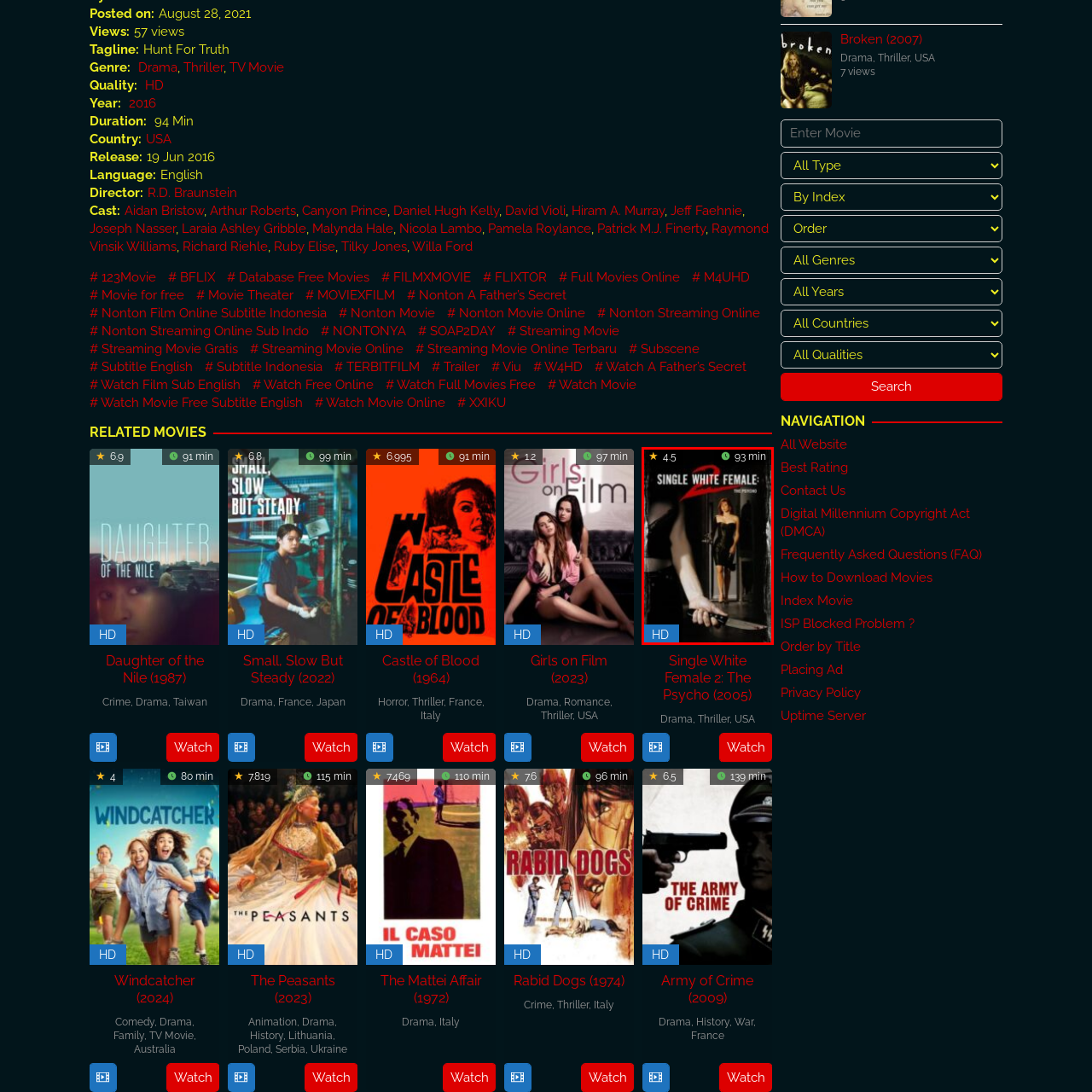Give a comprehensive description of the picture highlighted by the red border.

The image showcases the movie poster for "Single White Female 2: The Psycho." The poster features a dramatic scene with a woman in a black dress, poised in a doorway, embodying an air of suspense. In the foreground, a hand grips a knife, hinting at the thriller's darker themes. The title is prominently displayed at the top in bold red lettering, with a star rating of 4.5, suggesting positive viewer reviews. The runtime of 93 minutes is also marked on the image, along with an indication that the film is available in HD quality. This visual encapsulates the gripping essence of a psychological thriller intertwined with elements of drama.